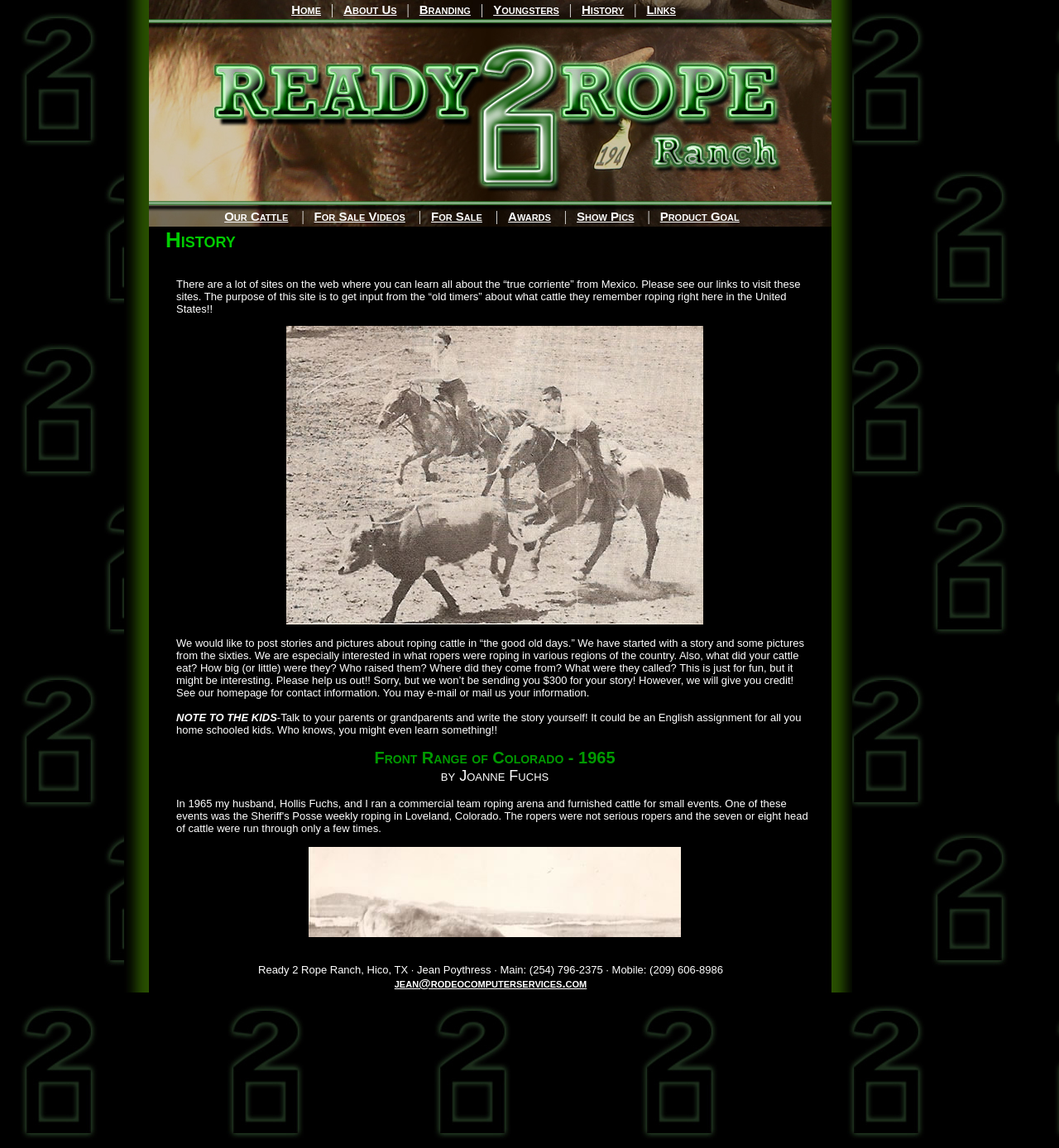Answer briefly with one word or phrase:
What is the name of the ranch?

Ready 2 Rope Ranch